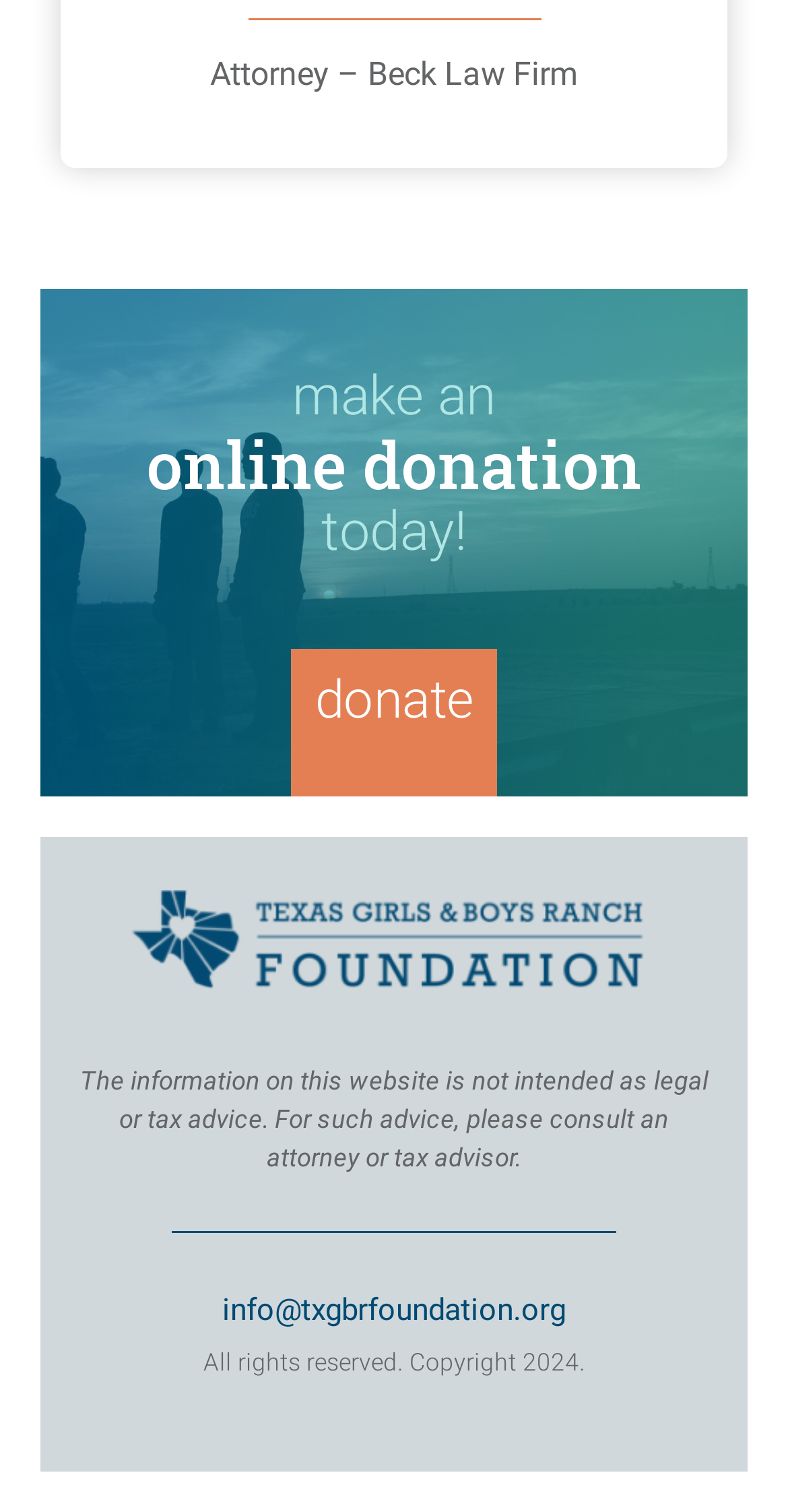How can one make a donation?
Based on the image, answer the question in a detailed manner.

The webpage provides a way to make a donation, as indicated by the heading elements 'make an', 'online donation', and 'today!' in sequence, followed by a link to 'donate'.